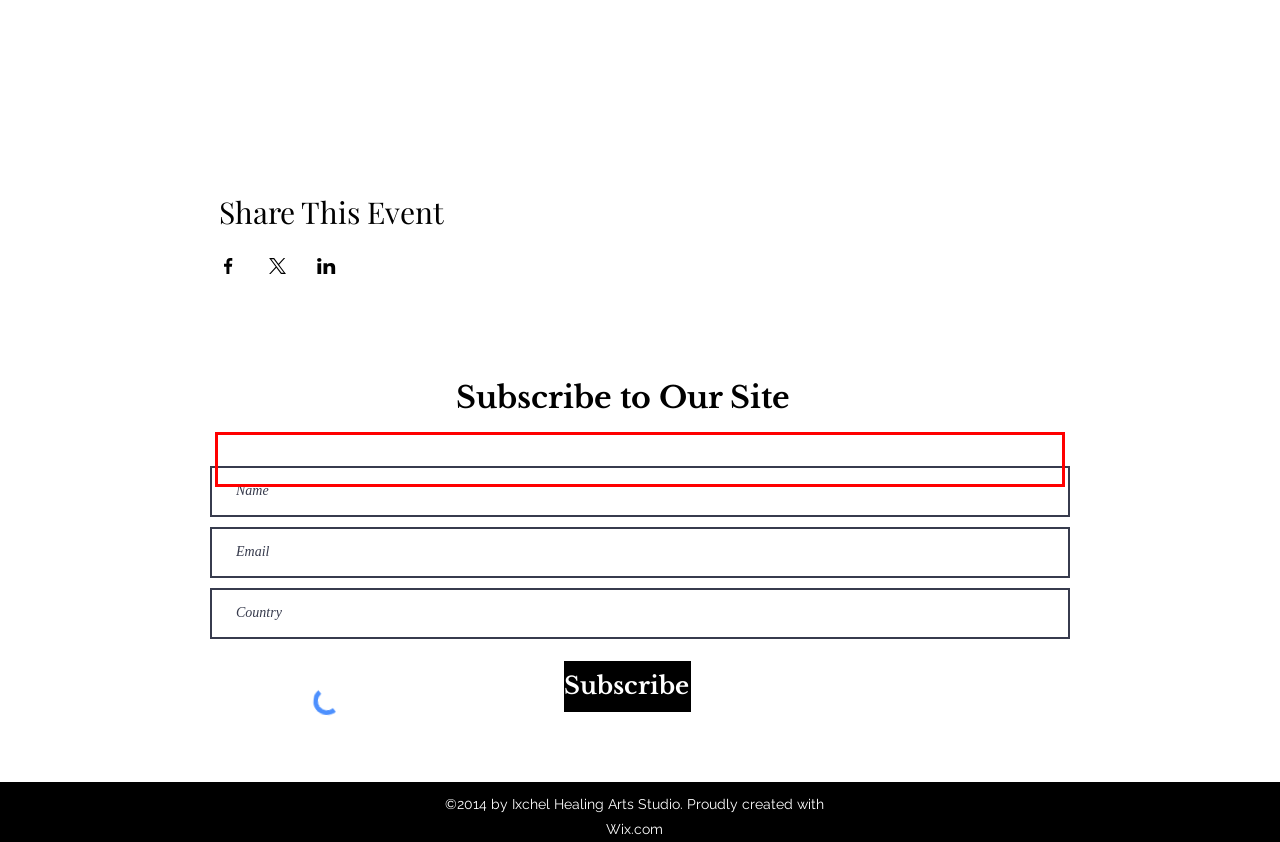Analyze the red bounding box in the provided webpage screenshot and generate the text content contained within.

The workshop includes shared accommodation and all meals at the Retreat Centre on the beach at Sian Ka'an UNESCO biosphere. The retreat centre is off grid, surrounded by nature on all sides in a corner of paradise.